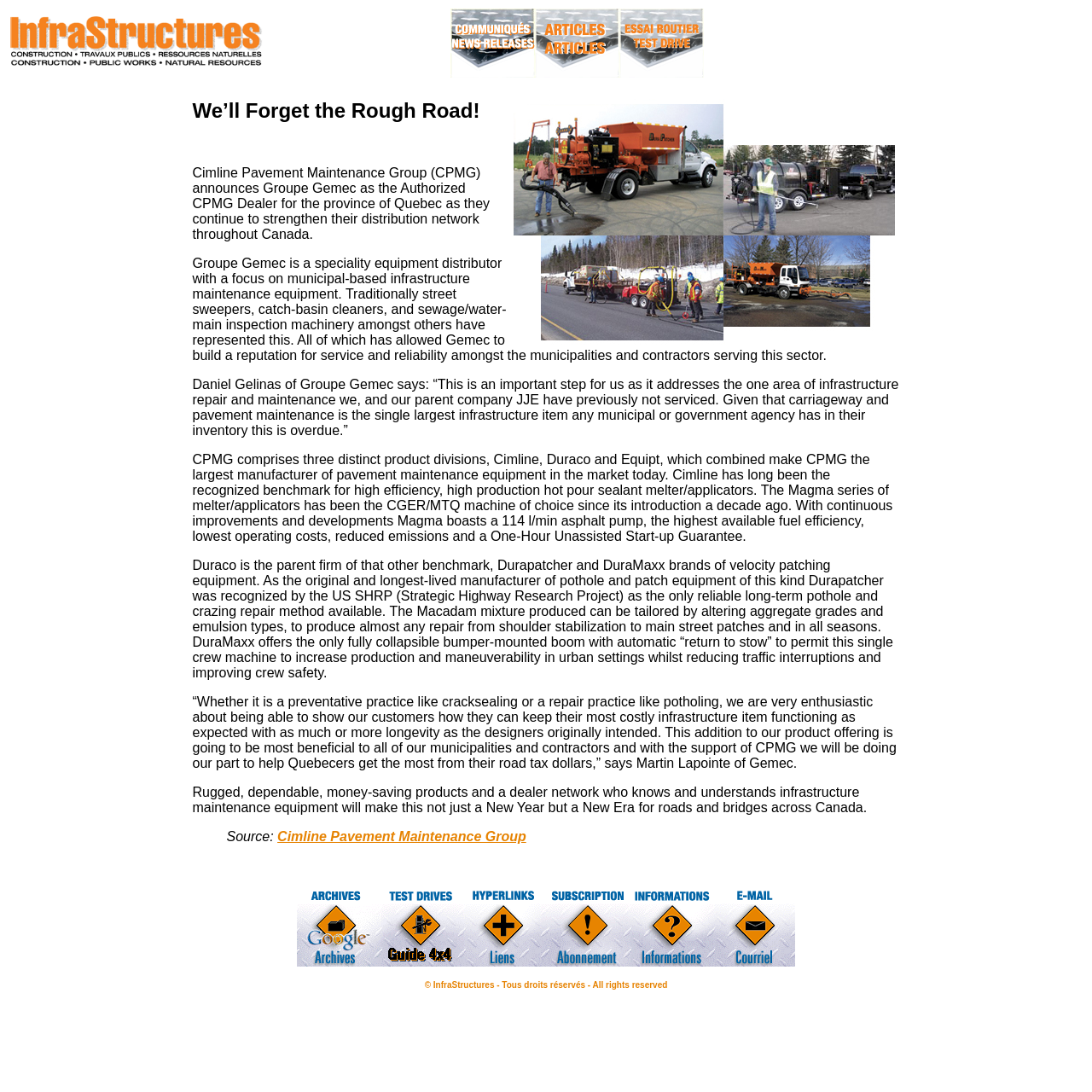Answer this question in one word or a short phrase: What is the name of the company mentioned in the article?

Cimline Pavement Maintenance Group